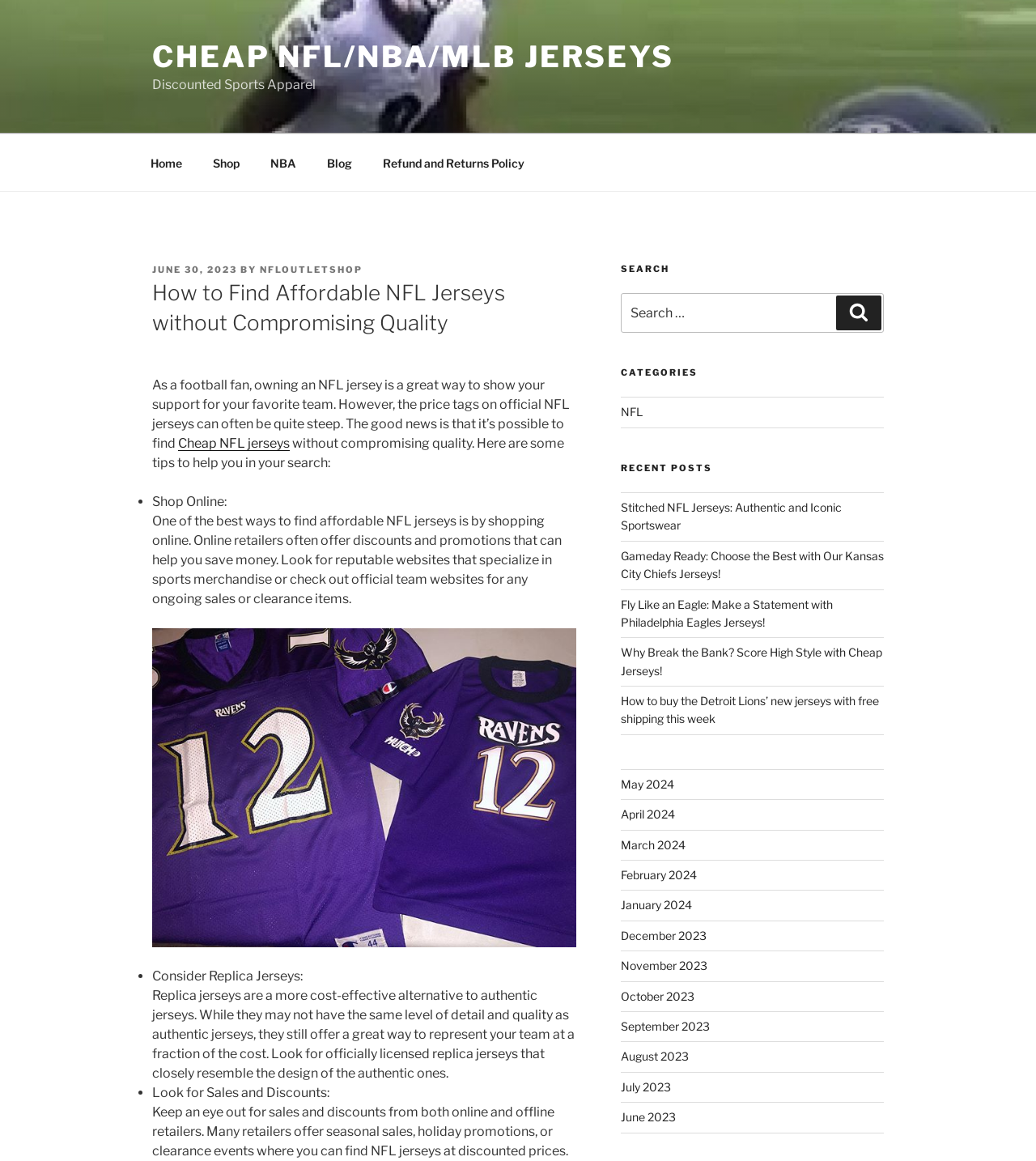Identify the bounding box coordinates of the element that should be clicked to fulfill this task: "Read the 'How to Find Affordable NFL Jerseys without Compromising Quality' article". The coordinates should be provided as four float numbers between 0 and 1, i.e., [left, top, right, bottom].

[0.147, 0.24, 0.556, 0.291]